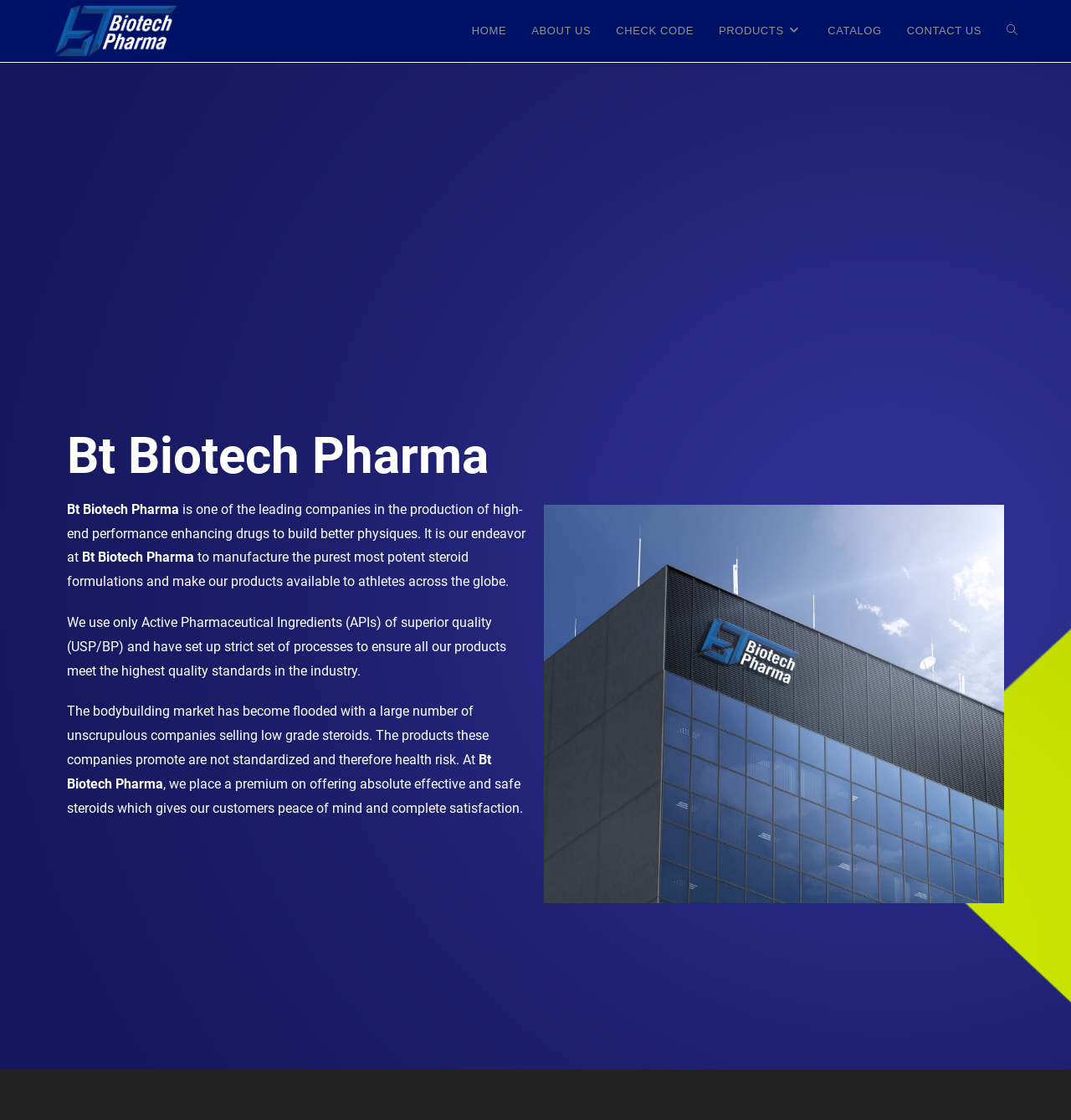Please examine the image and answer the question with a detailed explanation:
What is the company name?

The company name is mentioned in the logo image and also in the heading of the webpage, which is 'Bt Biotech Pharma'.